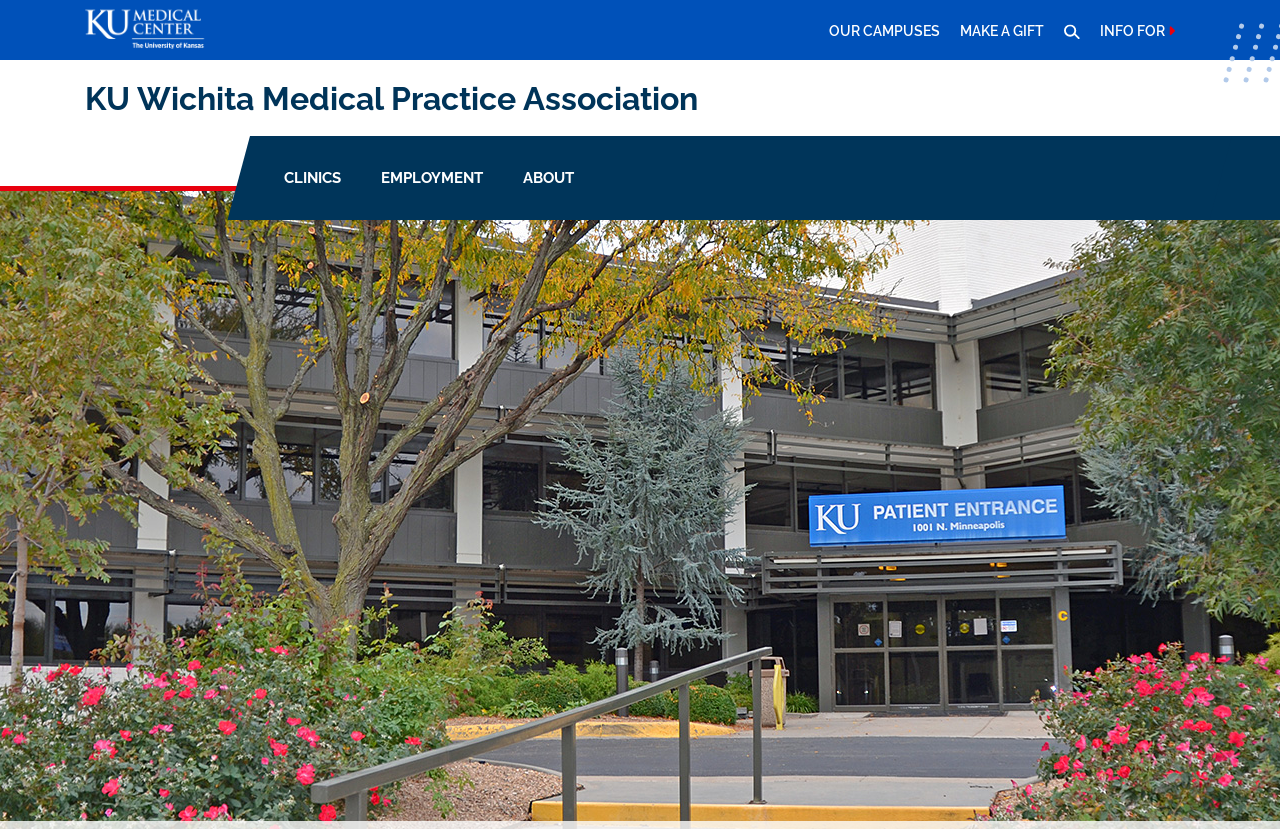Identify the bounding box coordinates of the section that should be clicked to achieve the task described: "Close the search input".

[0.966, 0.03, 0.988, 0.066]